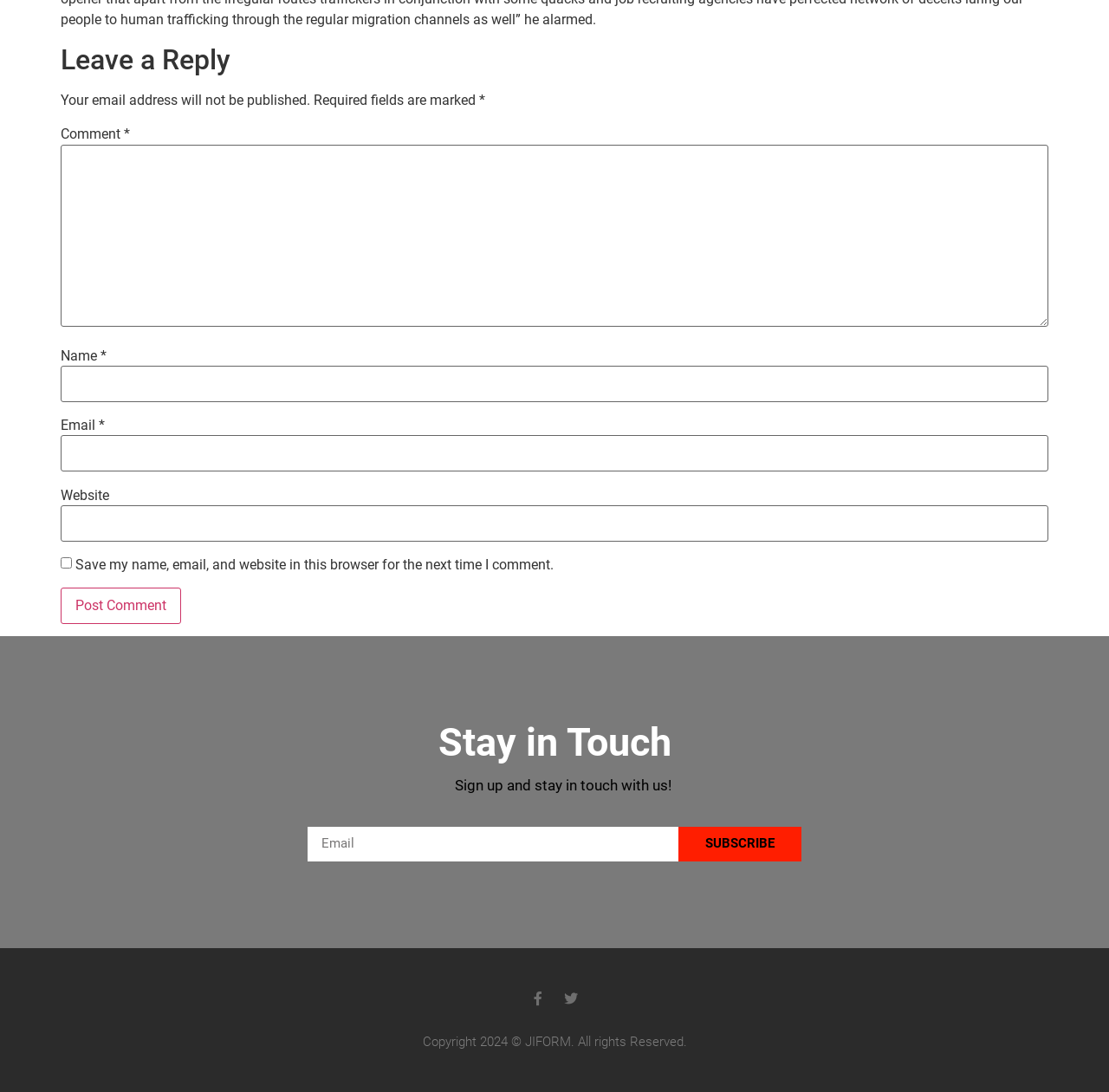Please find the bounding box coordinates of the element that needs to be clicked to perform the following instruction: "Post a comment". The bounding box coordinates should be four float numbers between 0 and 1, represented as [left, top, right, bottom].

[0.055, 0.538, 0.163, 0.571]